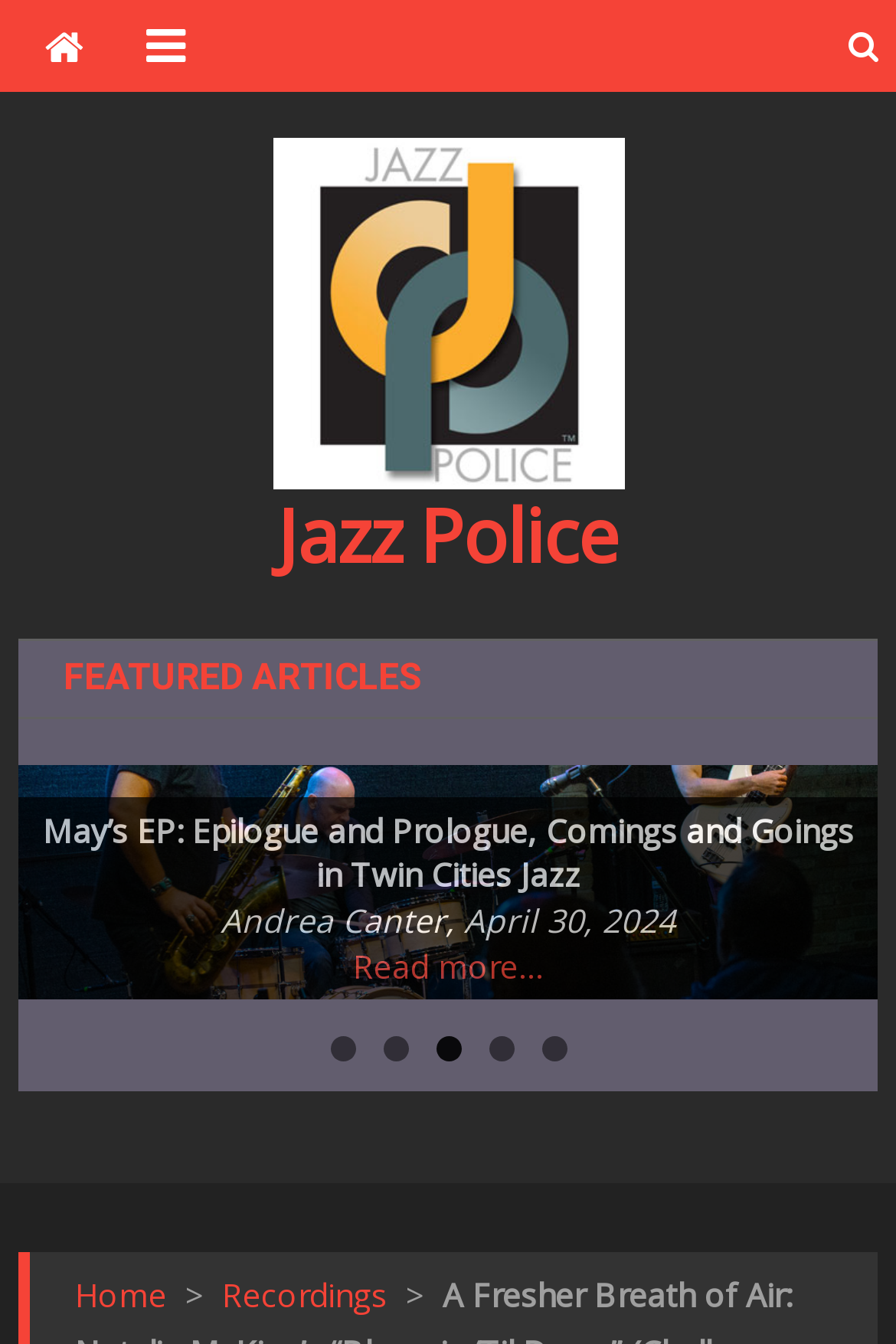What is the purpose of the 'Skip to content' link?
Could you give a comprehensive explanation in response to this question?

The 'Skip to content' link with bounding box coordinates [0.0, 0.0, 0.251, 0.043] is likely intended to provide accessibility for users who want to bypass the navigation menu and go directly to the main content of the webpage.